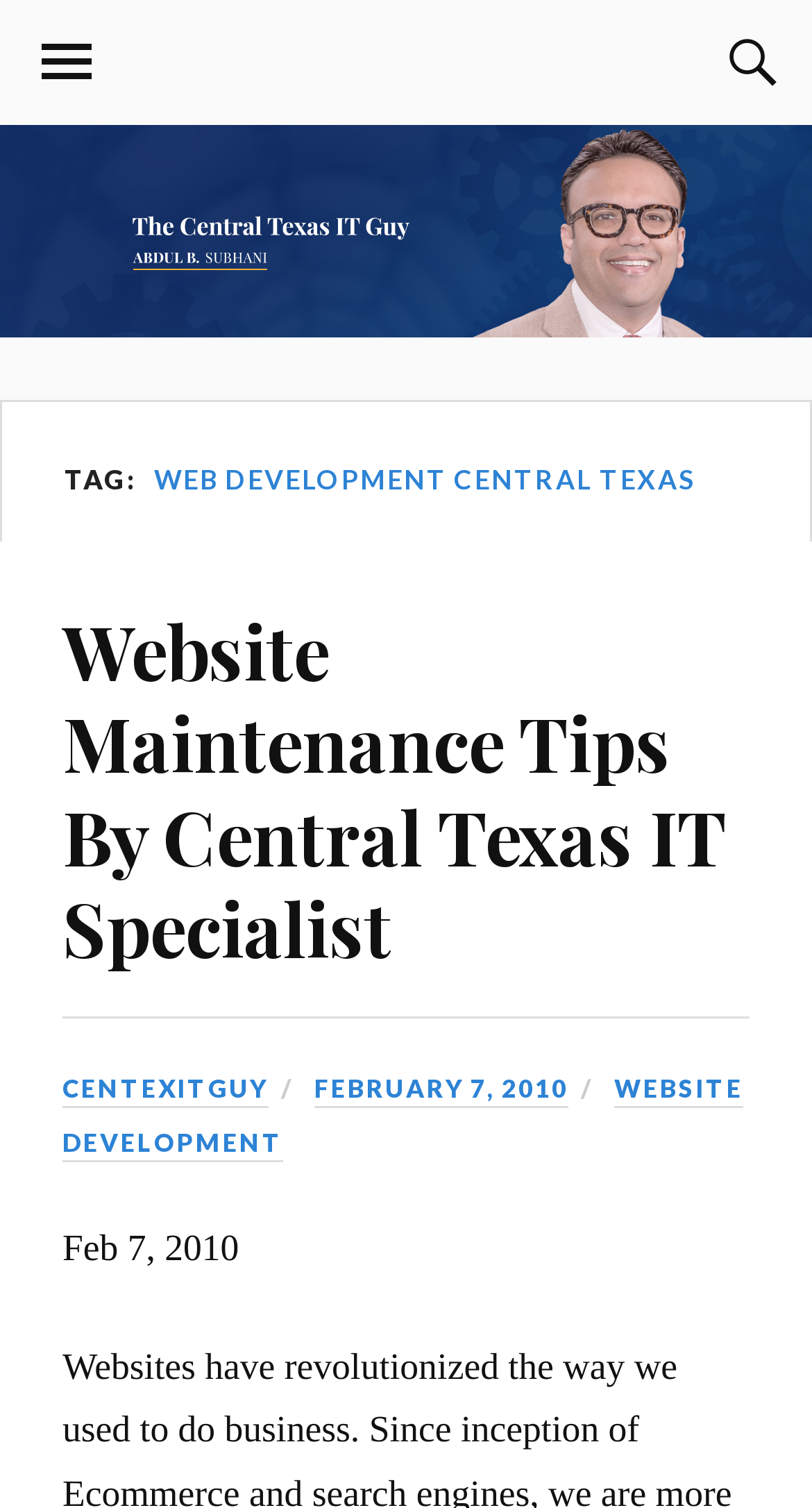Please respond to the question with a concise word or phrase:
How many links are there in the webpage?

4